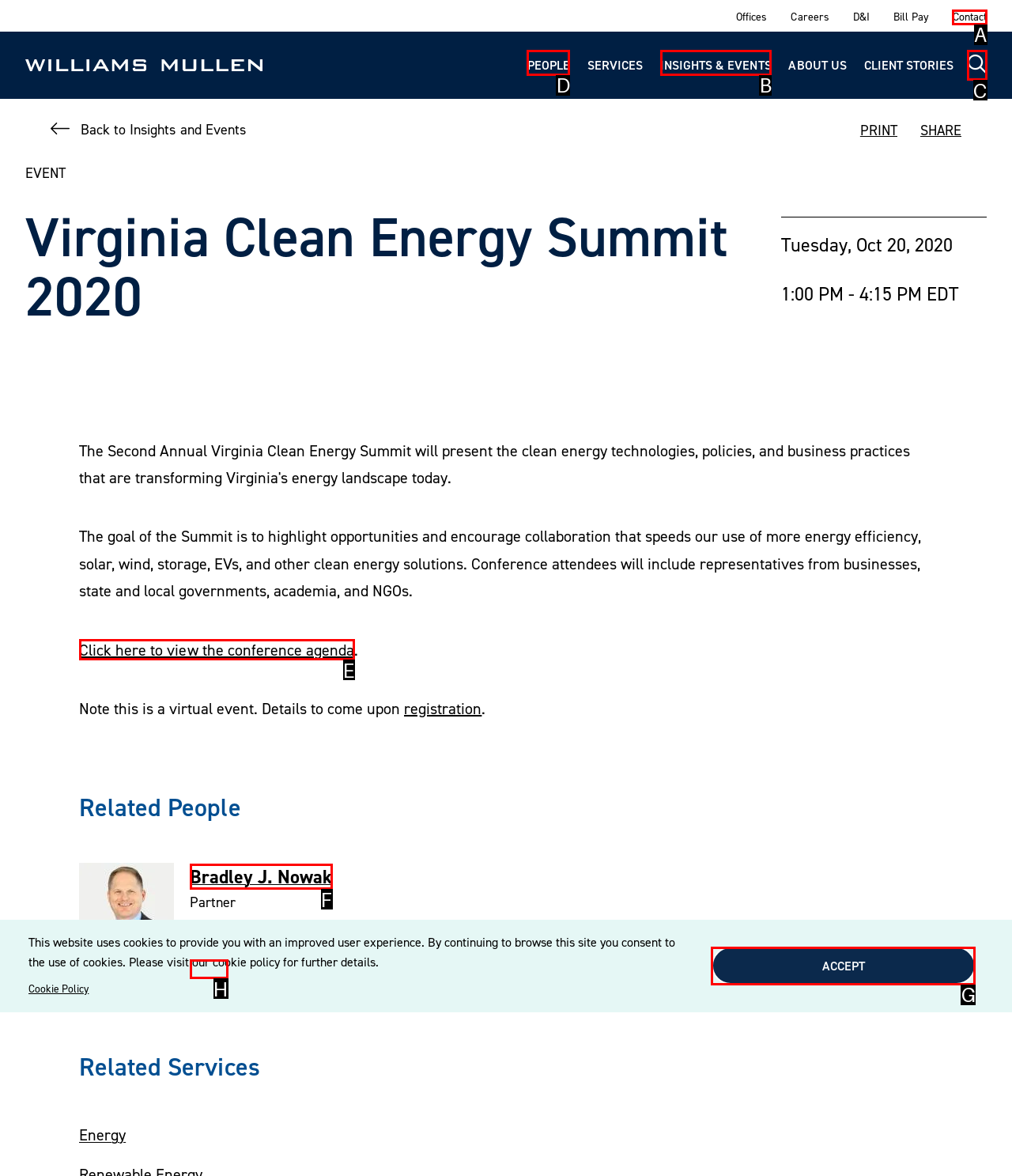Identify which lettered option completes the task: Click the 'PEOPLE' link. Provide the letter of the correct choice.

D